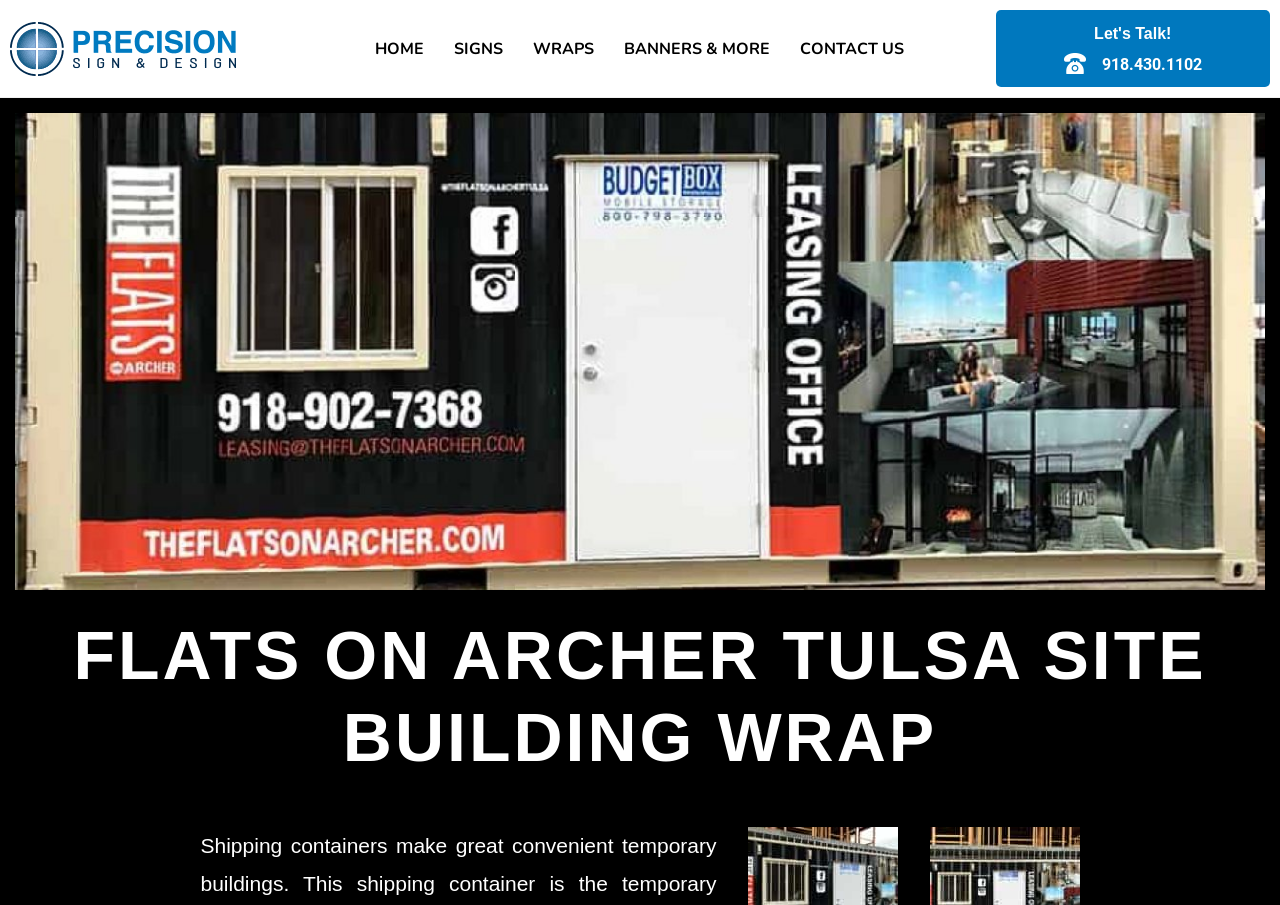What is the logo of the company?
Answer the question with as much detail as you can, using the image as a reference.

I found the logo by looking at the image element with the text 'Tulsa vehicle wraps and sign company logo' which is located at the top left corner of the webpage.